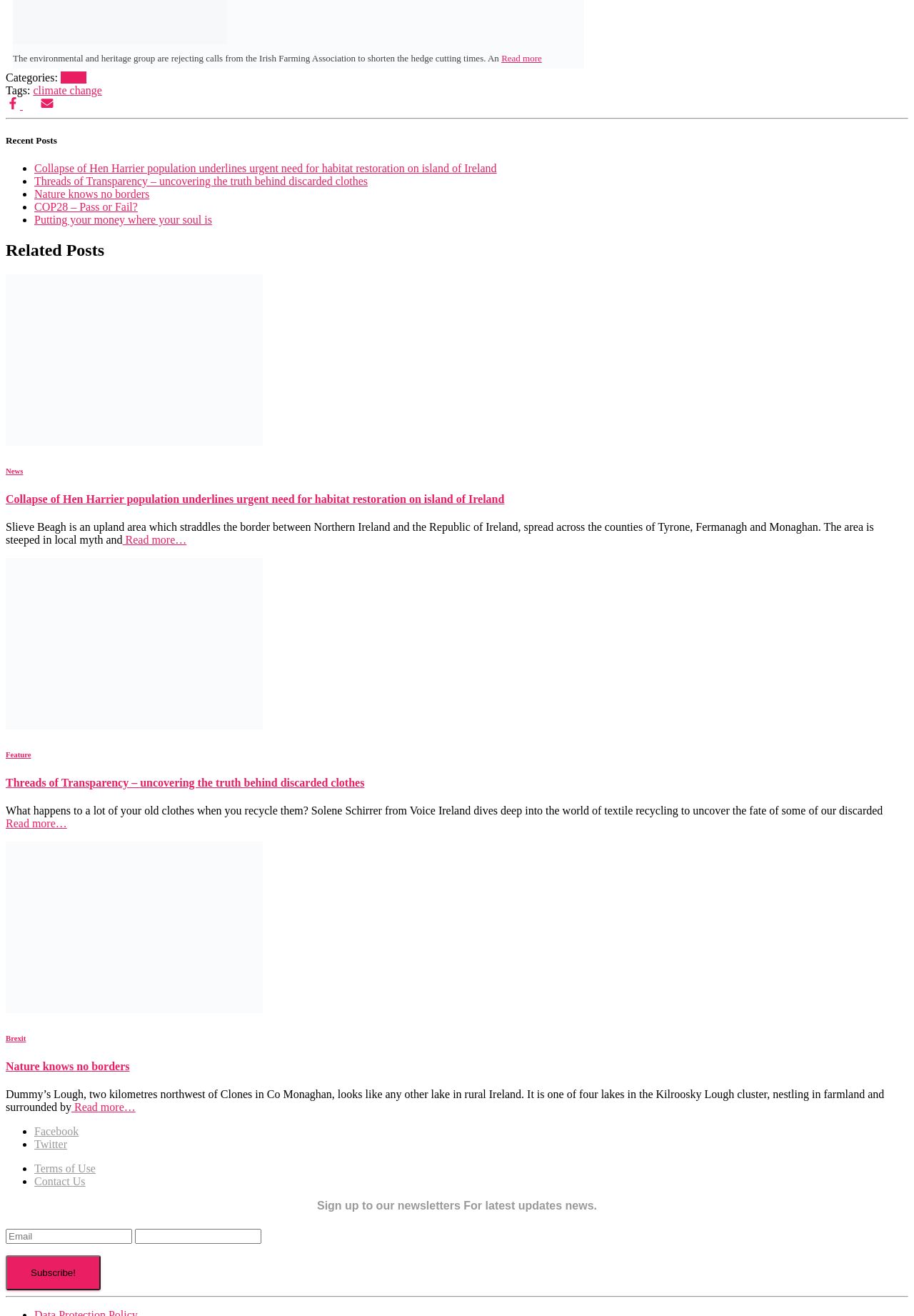Please identify the bounding box coordinates of the element's region that should be clicked to execute the following instruction: "Check 'Related Posts'". The bounding box coordinates must be four float numbers between 0 and 1, i.e., [left, top, right, bottom].

[0.006, 0.183, 0.994, 0.198]